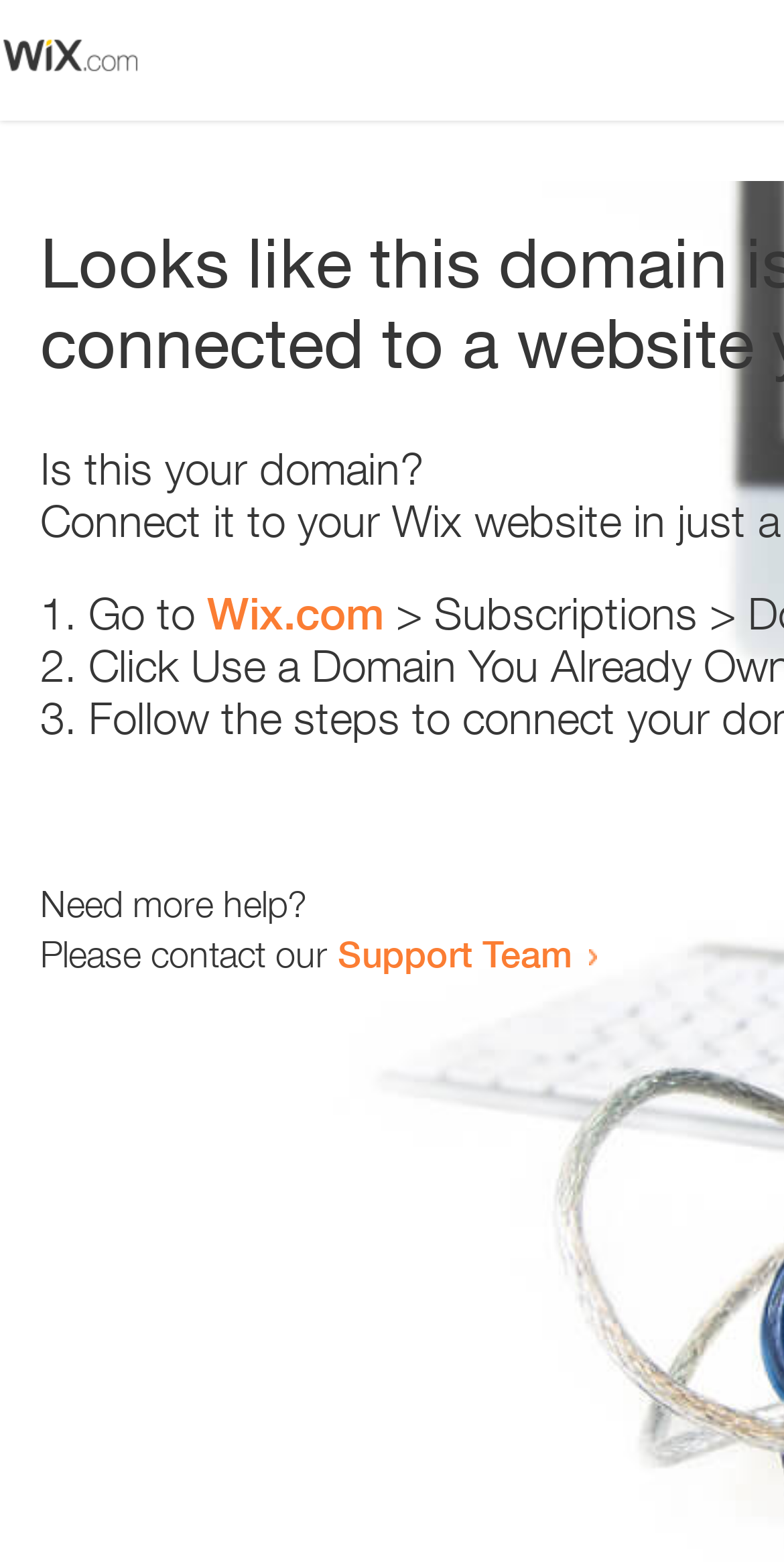What is the text above the list?
Look at the screenshot and respond with one word or a short phrase.

Is this your domain?